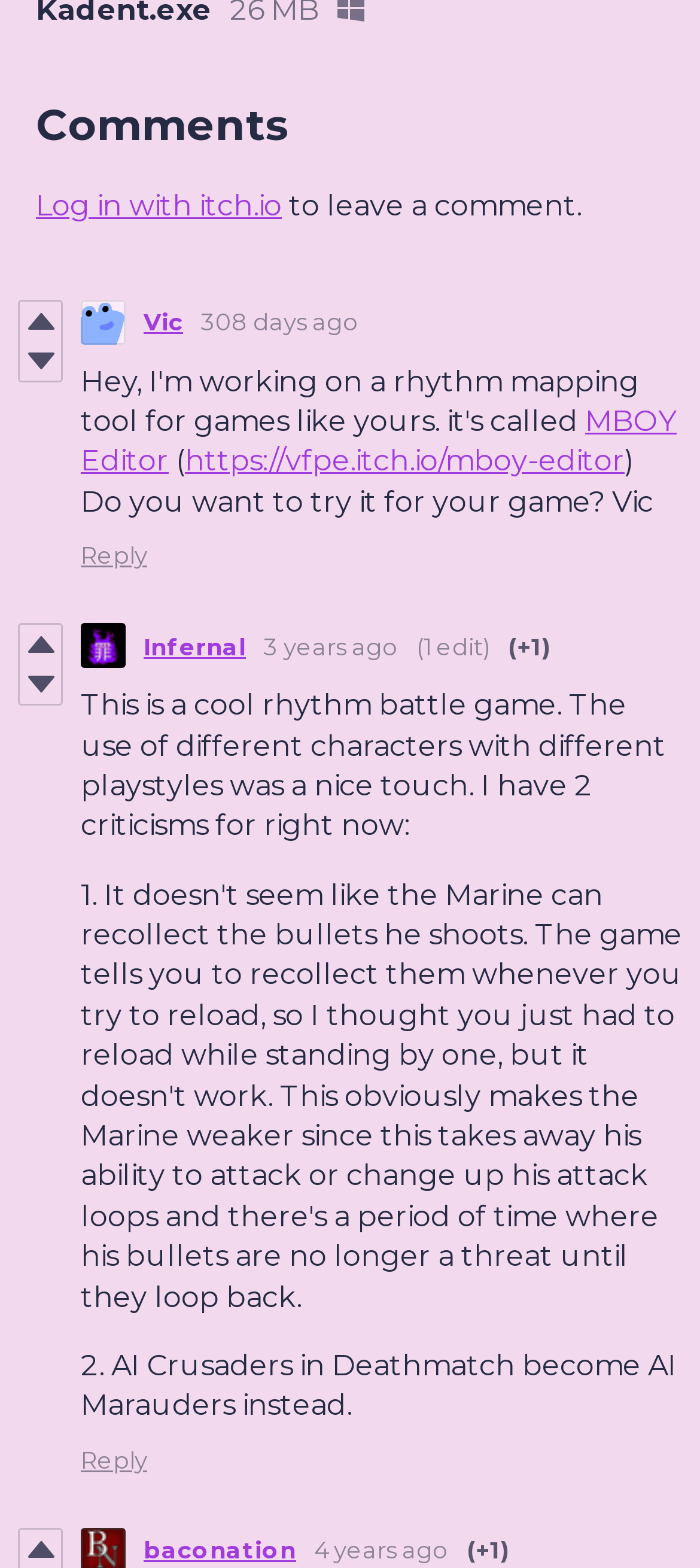Identify the bounding box coordinates of the region that should be clicked to execute the following instruction: "Switch language".

None